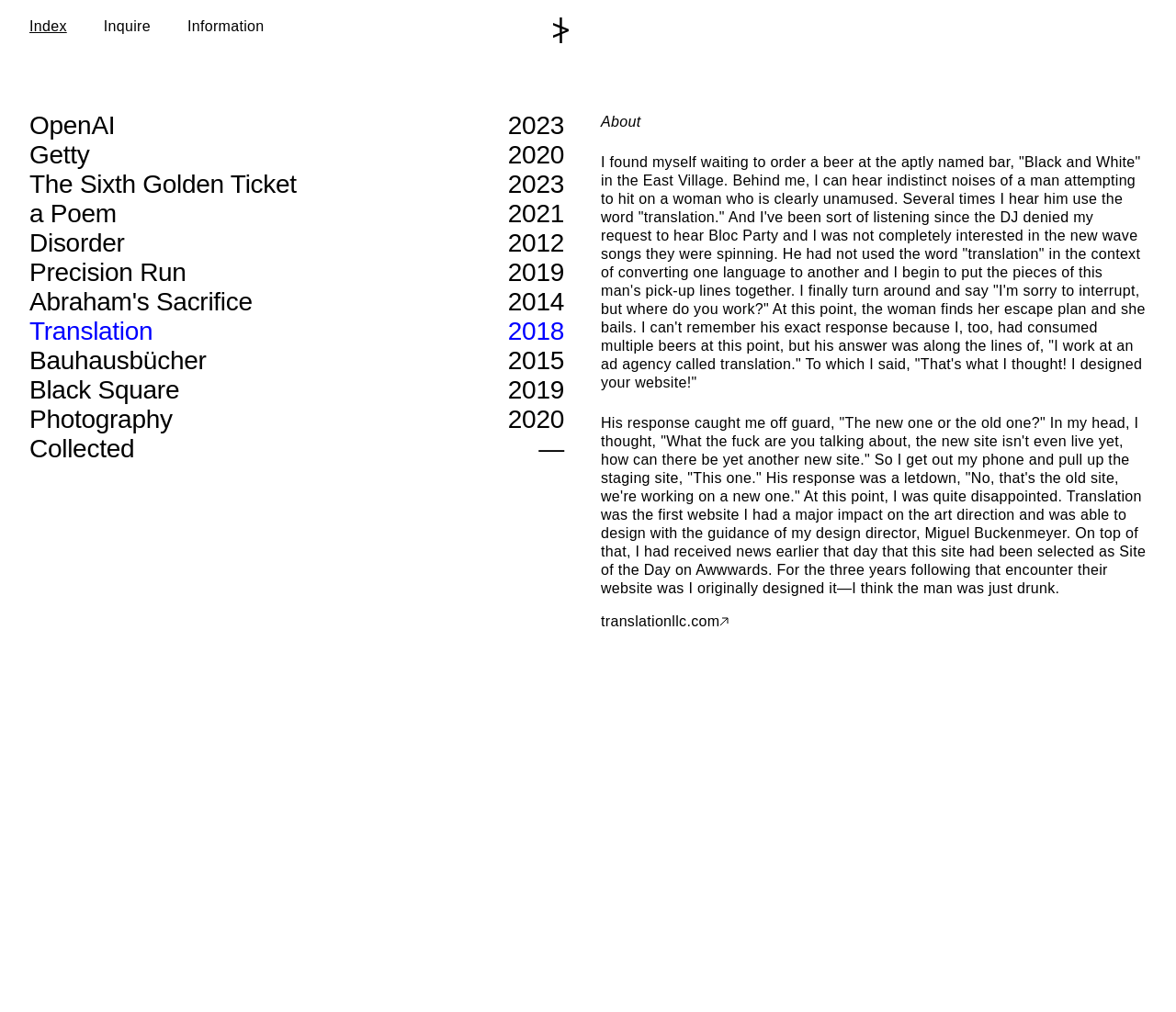Extract the bounding box of the UI element described as: "Isaac Daniels Design".

[0.47, 0.017, 0.484, 0.047]